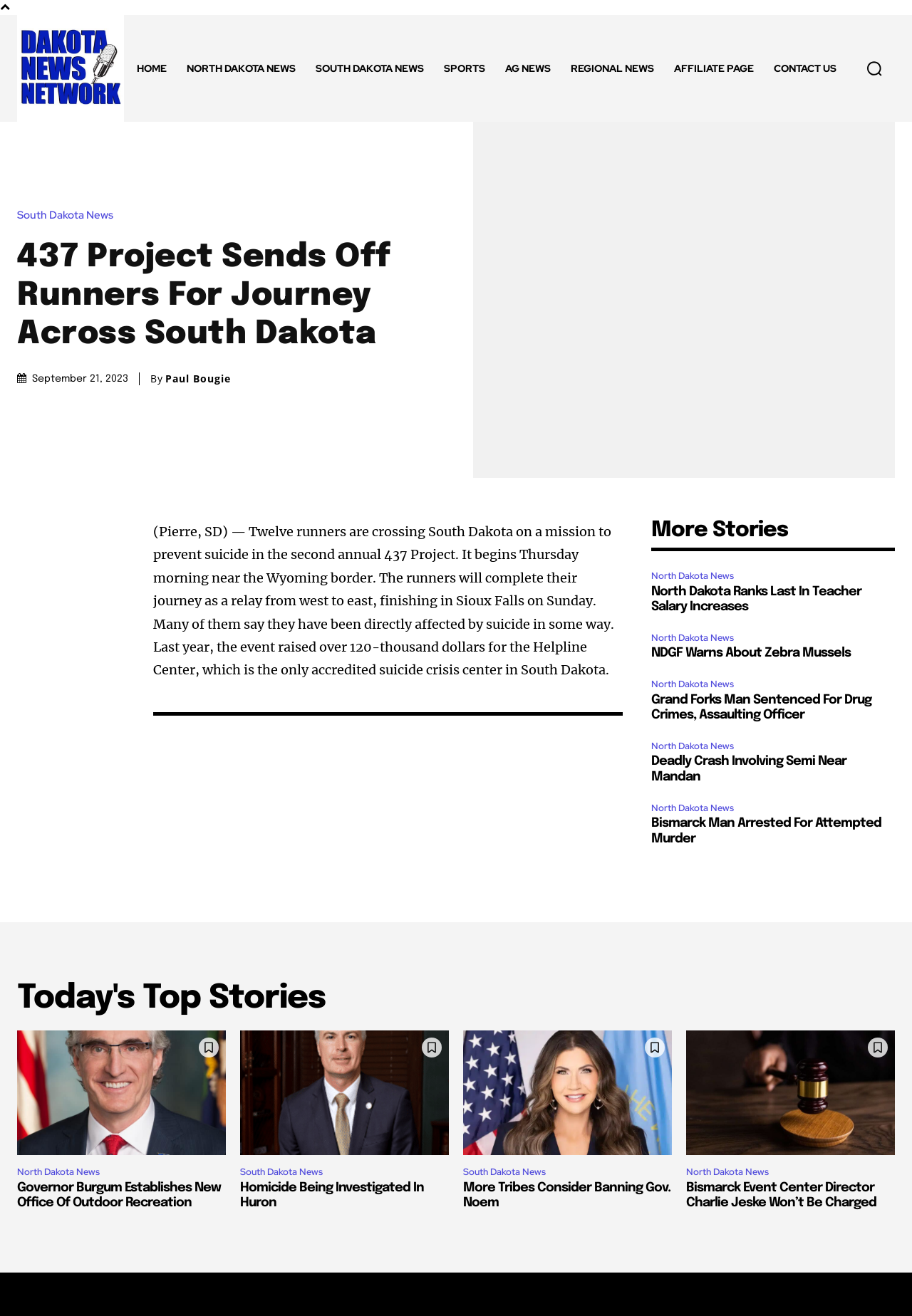Can you show the bounding box coordinates of the region to click on to complete the task described in the instruction: "Click the HOME link"?

[0.139, 0.03, 0.194, 0.074]